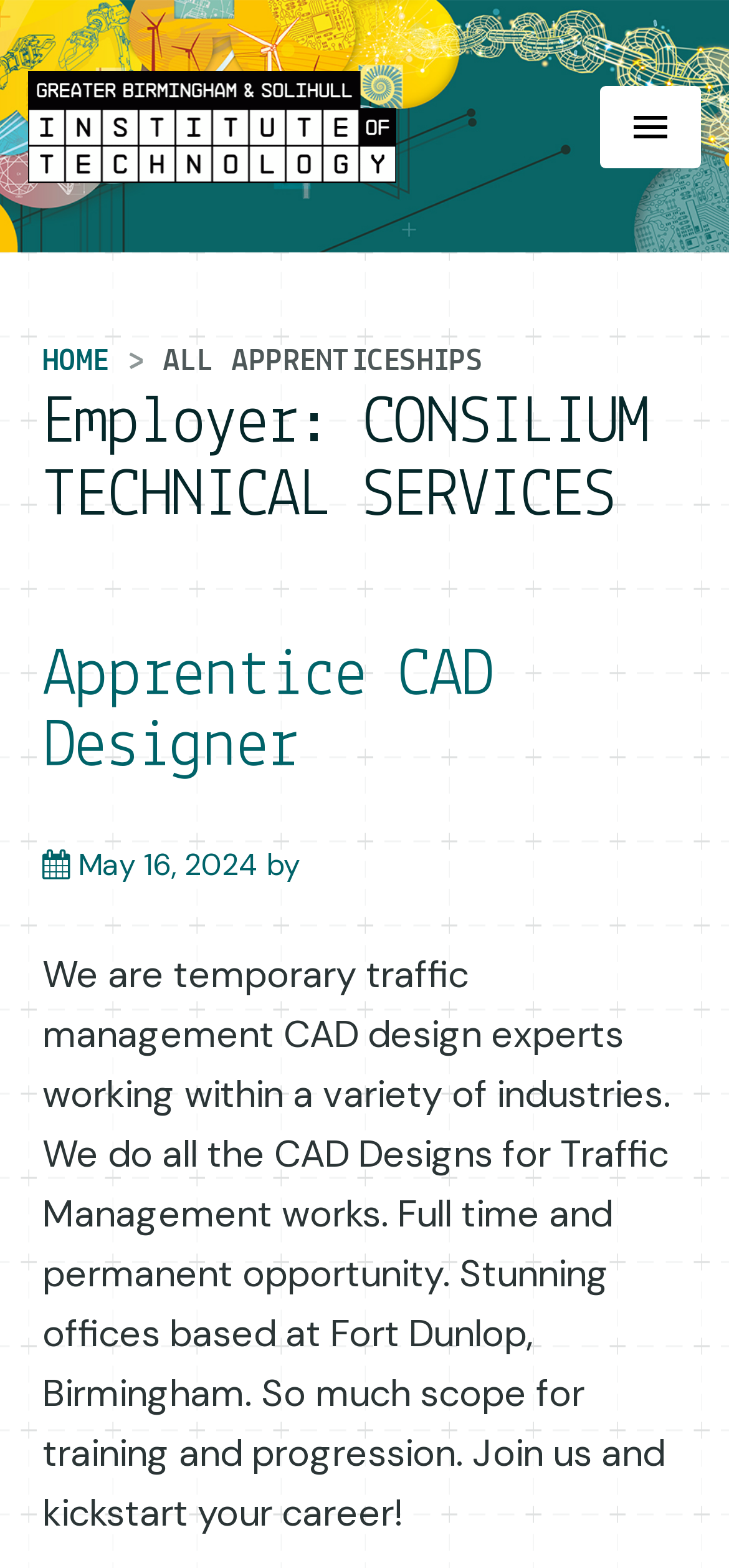Identify the bounding box coordinates for the UI element described by the following text: "Apprentice CAD Designer". Provide the coordinates as four float numbers between 0 and 1, in the format [left, top, right, bottom].

[0.058, 0.41, 0.675, 0.499]